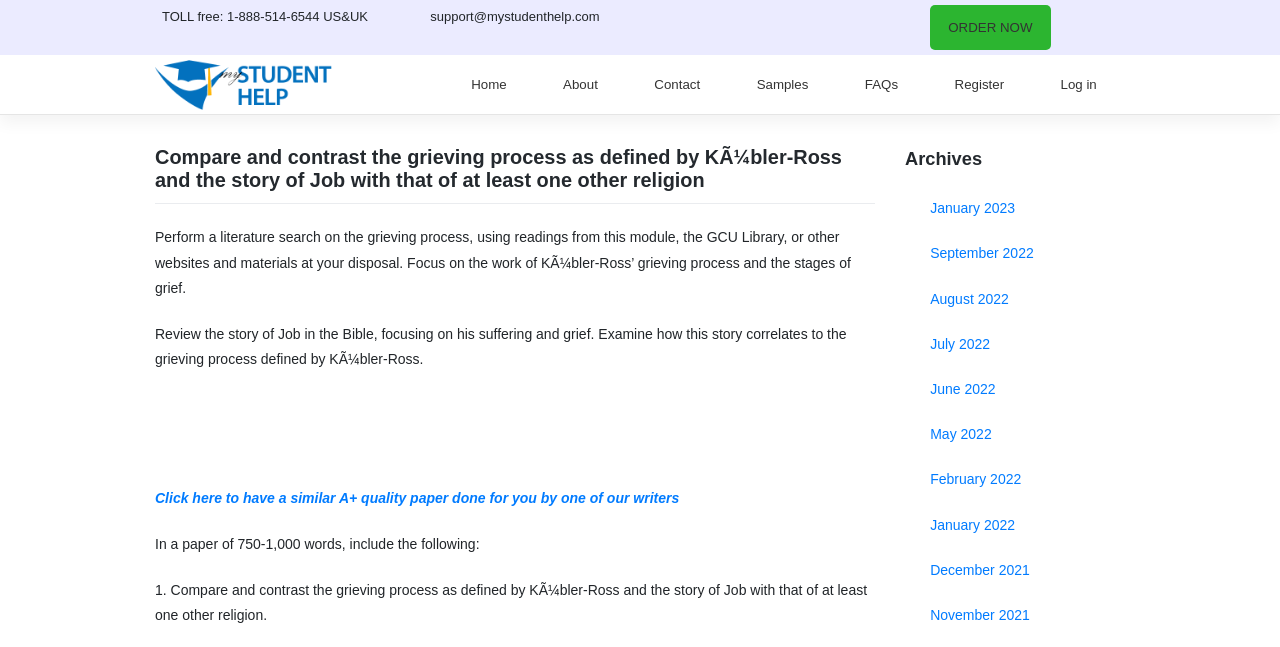Create a detailed summary of all the visual and textual information on the webpage.

This webpage appears to be an academic writing service website. At the top, there is a toll-free phone number and an email address for support. On the right side, there is a prominent "ORDER NOW" button. Below the phone number and email address, there is a logo of "mystudenthelp" with a link to the website's homepage. 

The main content of the webpage is divided into two sections. The top section has a navigation menu with links to "Home", "About", "Contact", "Samples", "FAQs", "Register", and "Log in". 

The bottom section has a heading that matches the meta description, which is "Compare and contrast the grieving process as defined by KÃ¼bler-Ross and the story of Job with that of at least one other religion". Below this heading, there are three paragraphs of text that provide instructions for a writing assignment. The assignment involves performing a literature search, reviewing the story of Job in the Bible, and comparing the grieving process defined by KÃ¼bler-Ross with that of at least one other religion. 

There is also a link to have a similar paper done by one of the website's writers. The webpage also has an "Archives" section on the right side, which lists links to monthly archives from January 2023 to November 2021.